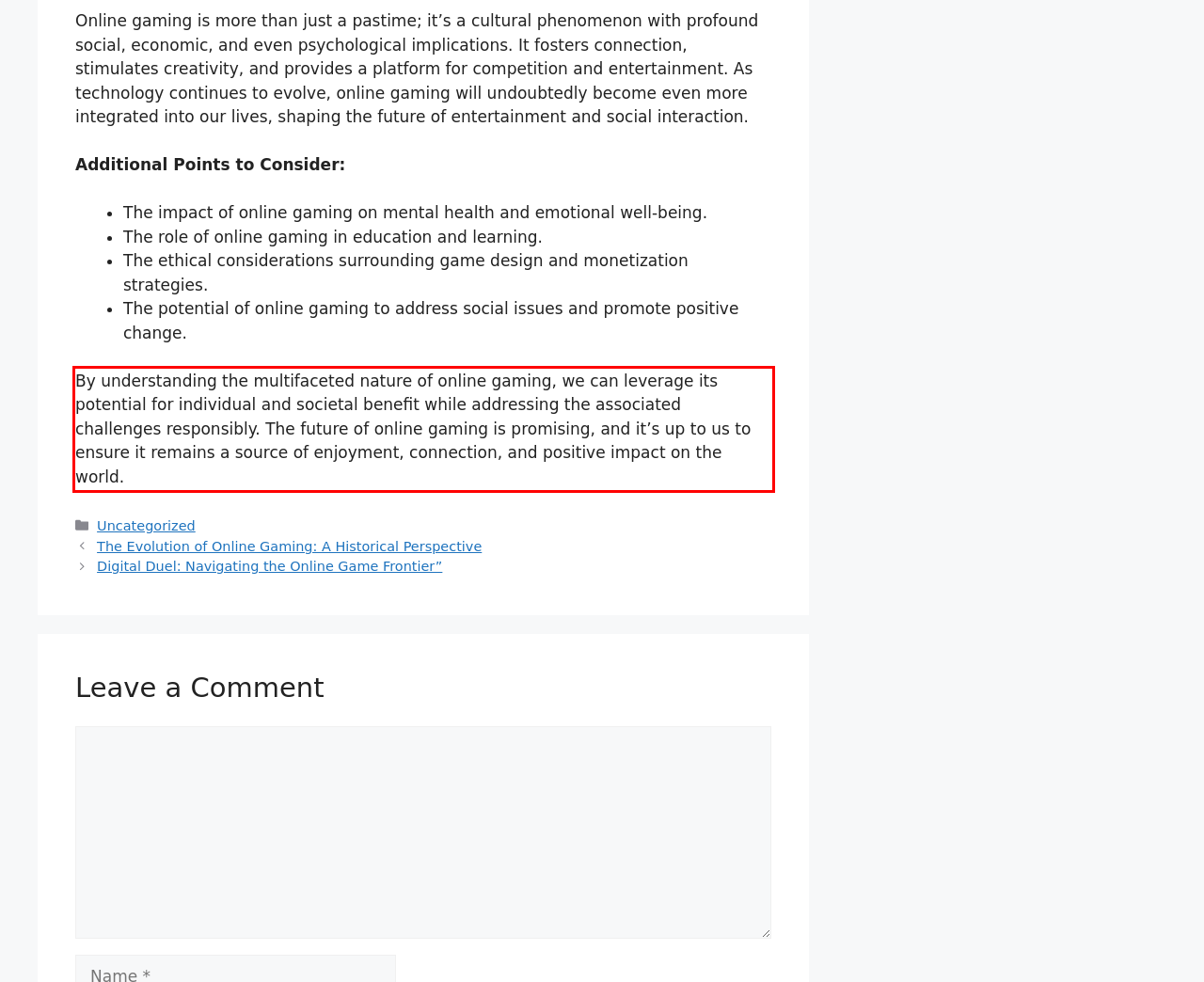Please identify and extract the text content from the UI element encased in a red bounding box on the provided webpage screenshot.

By understanding the multifaceted nature of online gaming, we can leverage its potential for individual and societal benefit while addressing the associated challenges responsibly. The future of online gaming is promising, and it’s up to us to ensure it remains a source of enjoyment, connection, and positive impact on the world.